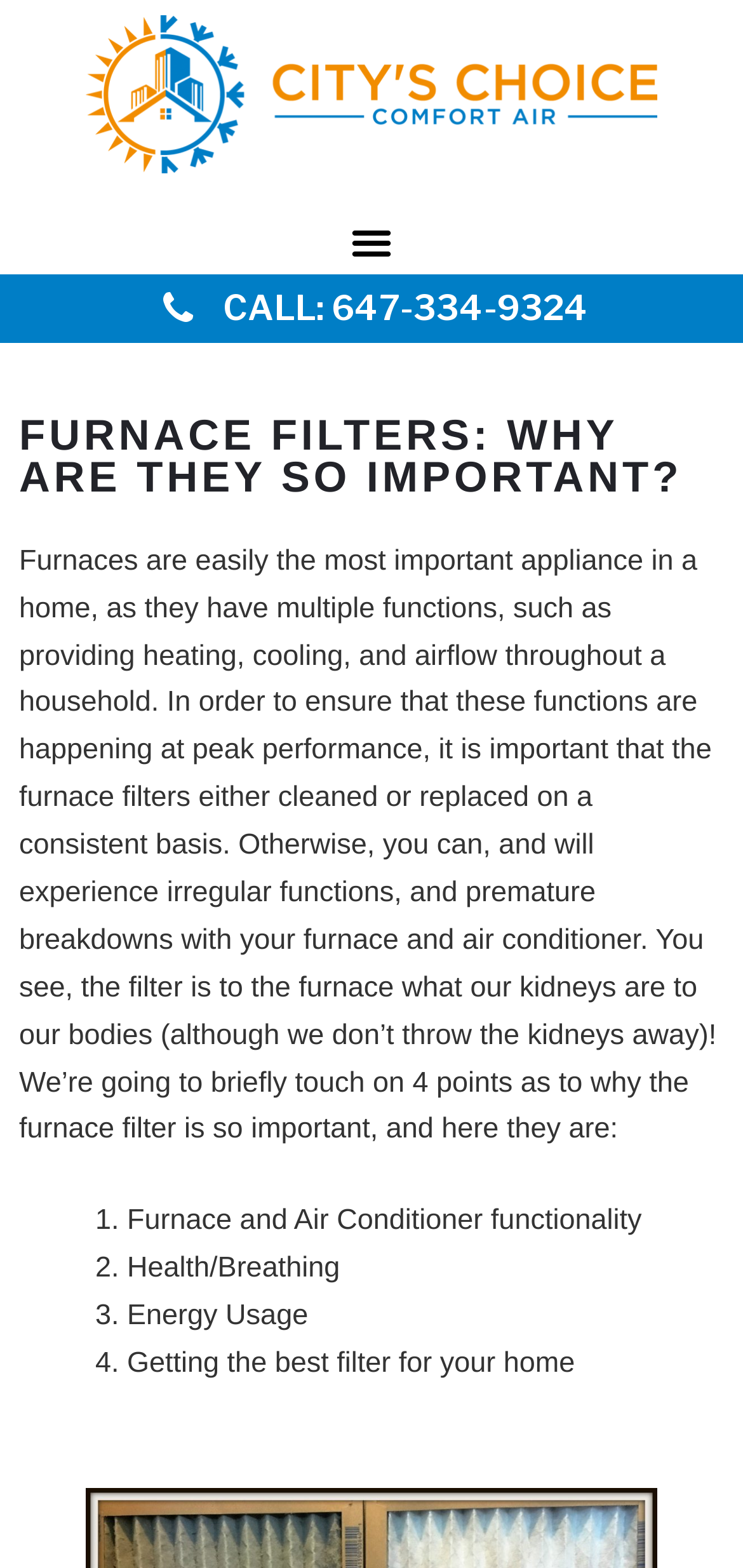What is the analogy used to describe the importance of furnace filters?
Provide a one-word or short-phrase answer based on the image.

Kidneys to our bodies